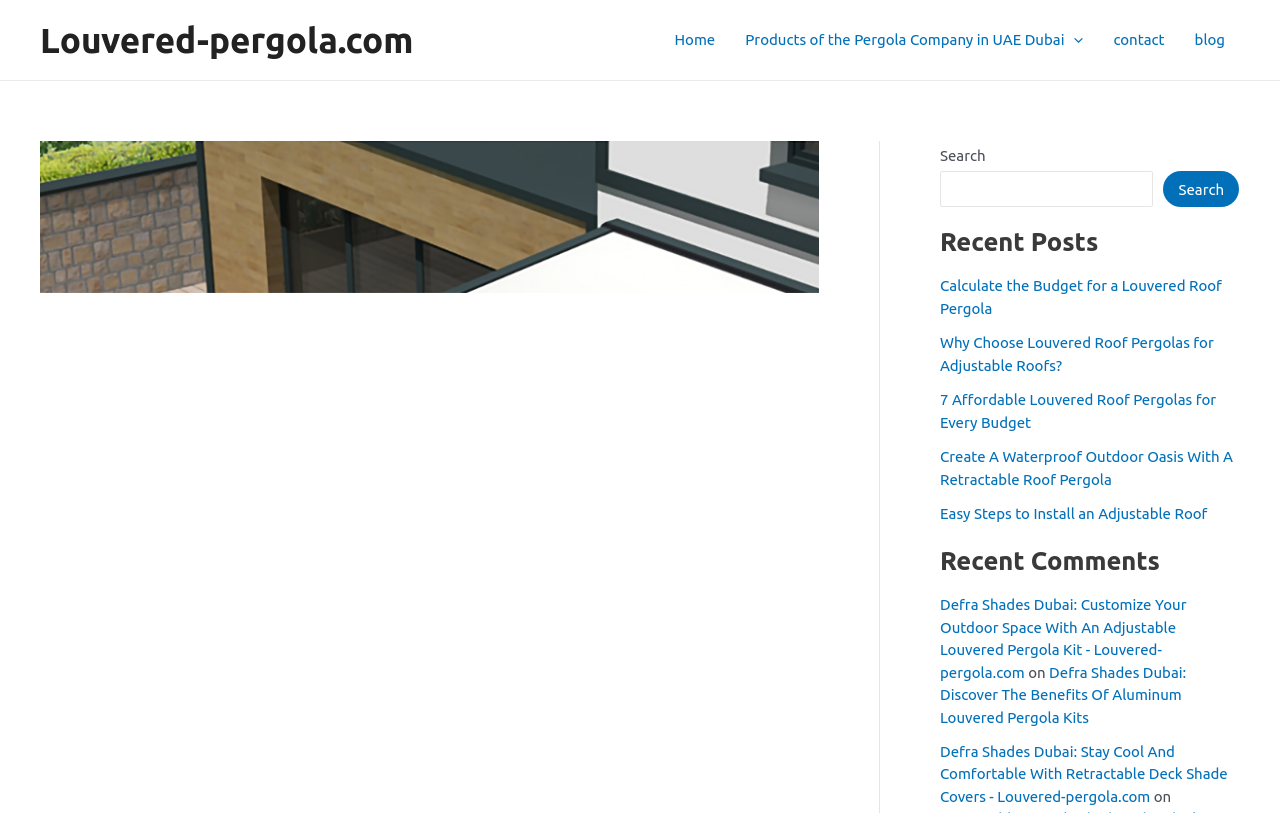Reply to the question with a brief word or phrase: How many recent posts are listed?

5